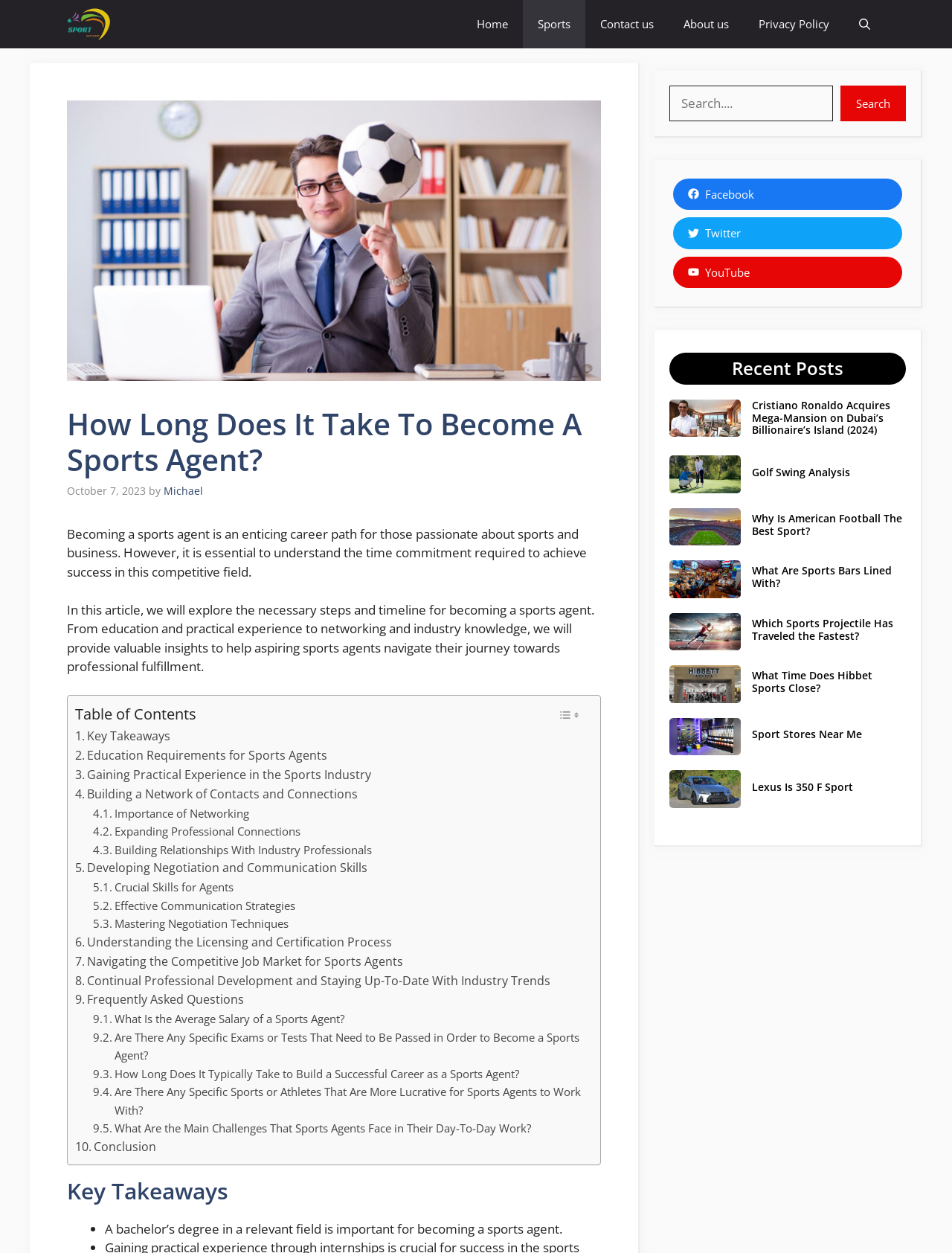Provide the bounding box coordinates of the HTML element described as: "YouTube". The bounding box coordinates should be four float numbers between 0 and 1, i.e., [left, top, right, bottom].

[0.707, 0.205, 0.948, 0.23]